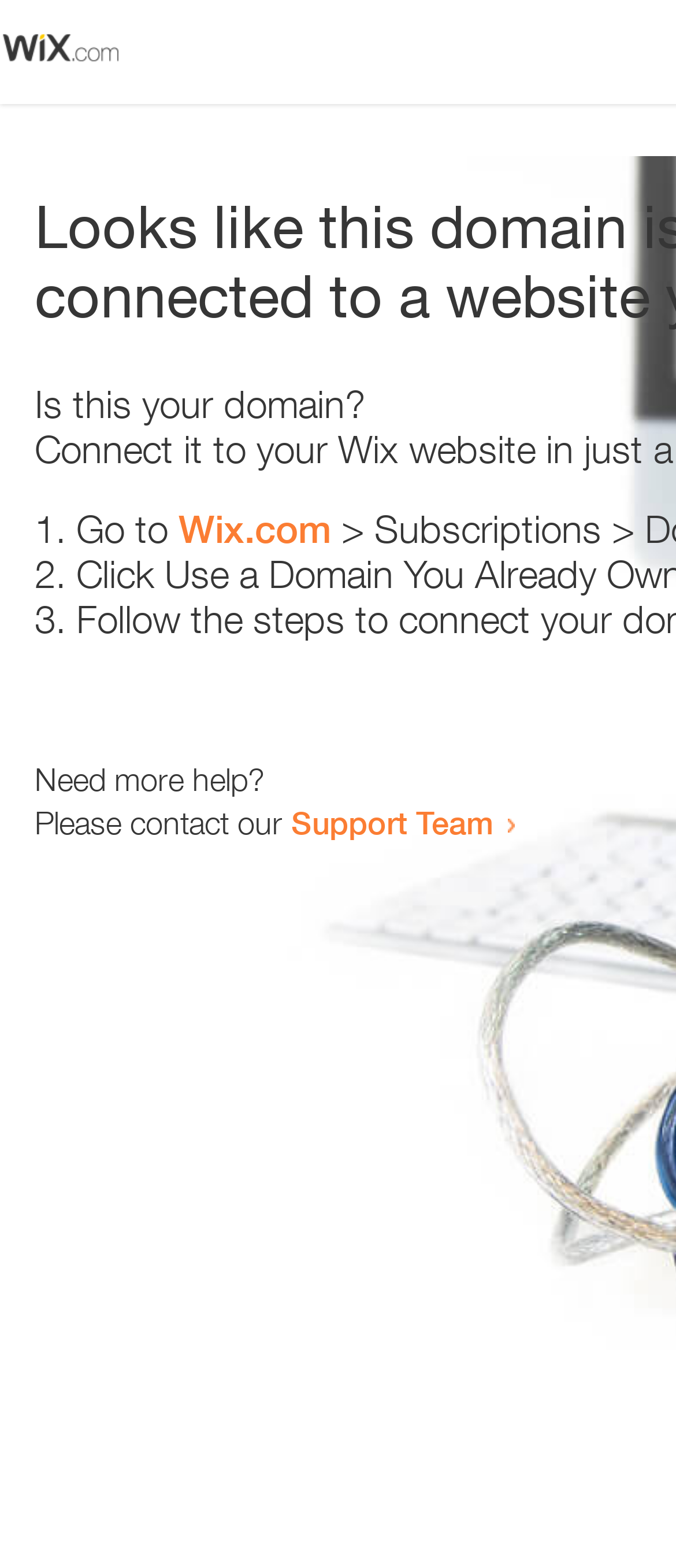How many list items are there on the webpage?
Based on the screenshot, provide a one-word or short-phrase response.

3